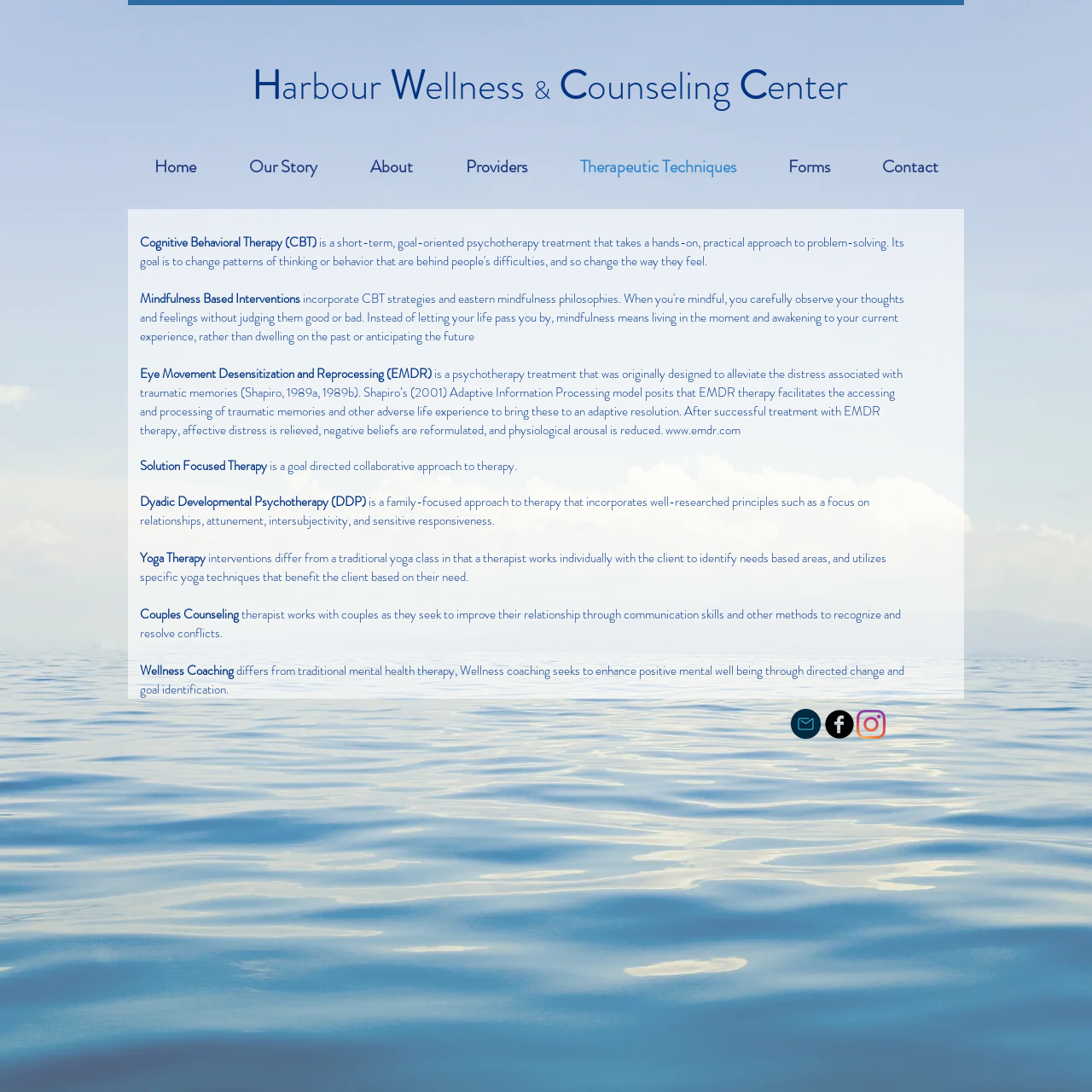Determine the bounding box coordinates of the section to be clicked to follow the instruction: "Click on the 'Providers' link". The coordinates should be given as four float numbers between 0 and 1, formatted as [left, top, right, bottom].

[0.402, 0.126, 0.507, 0.18]